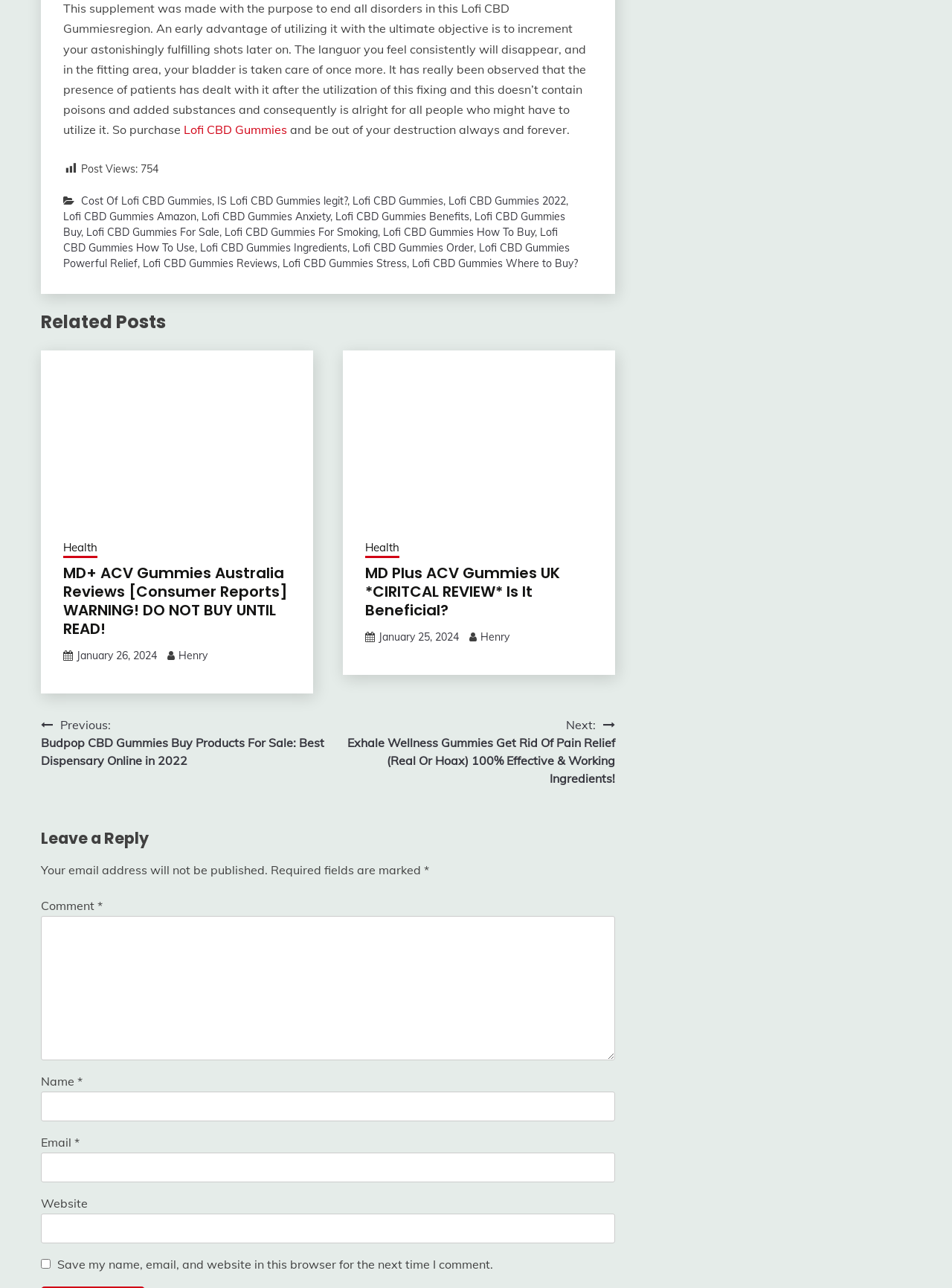What is the purpose of Lofi CBD Gummies?
Based on the image, give a one-word or short phrase answer.

To end all disorders